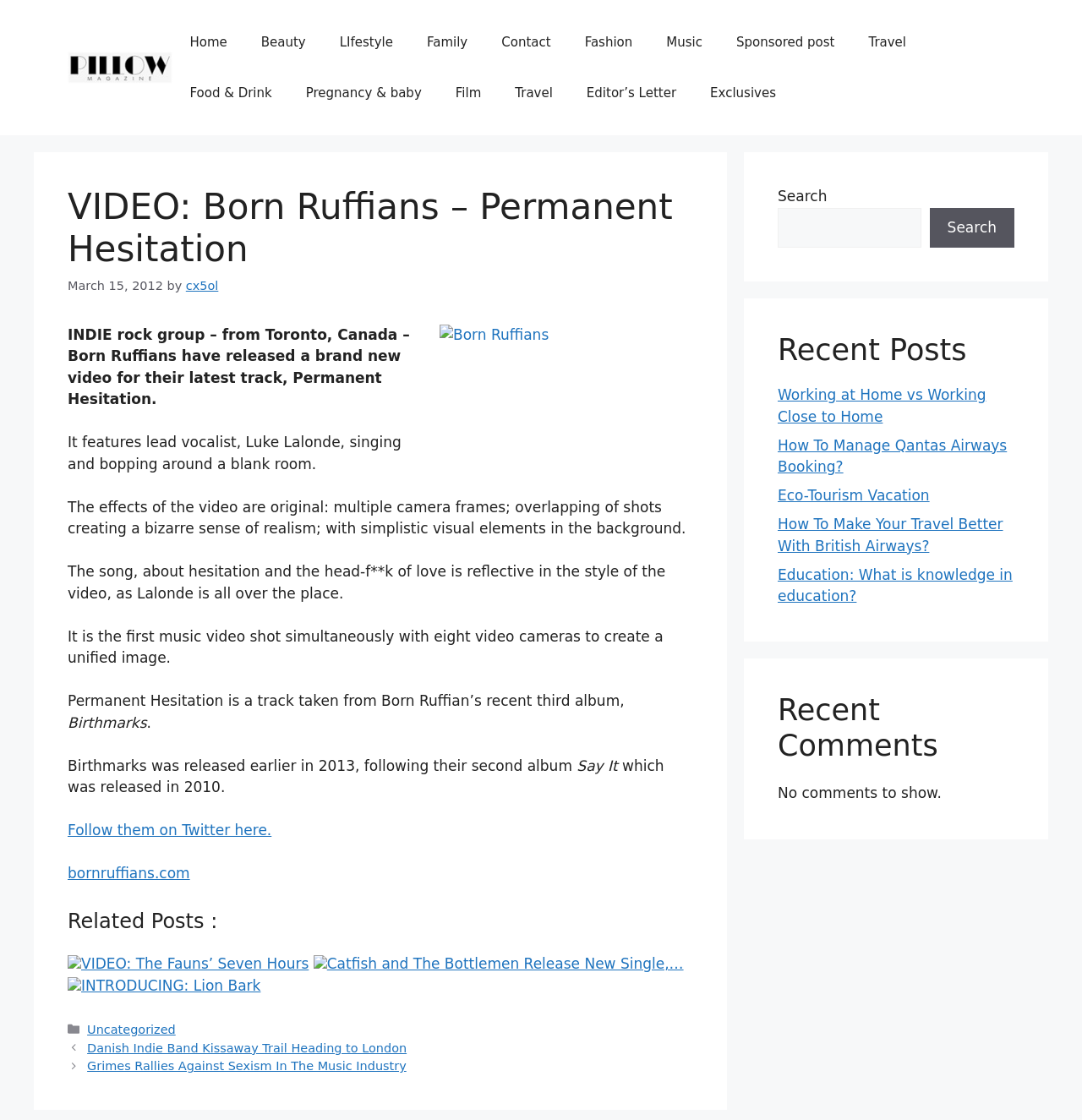How many video cameras were used to shoot the music video?
Look at the image and answer the question with a single word or phrase.

Eight